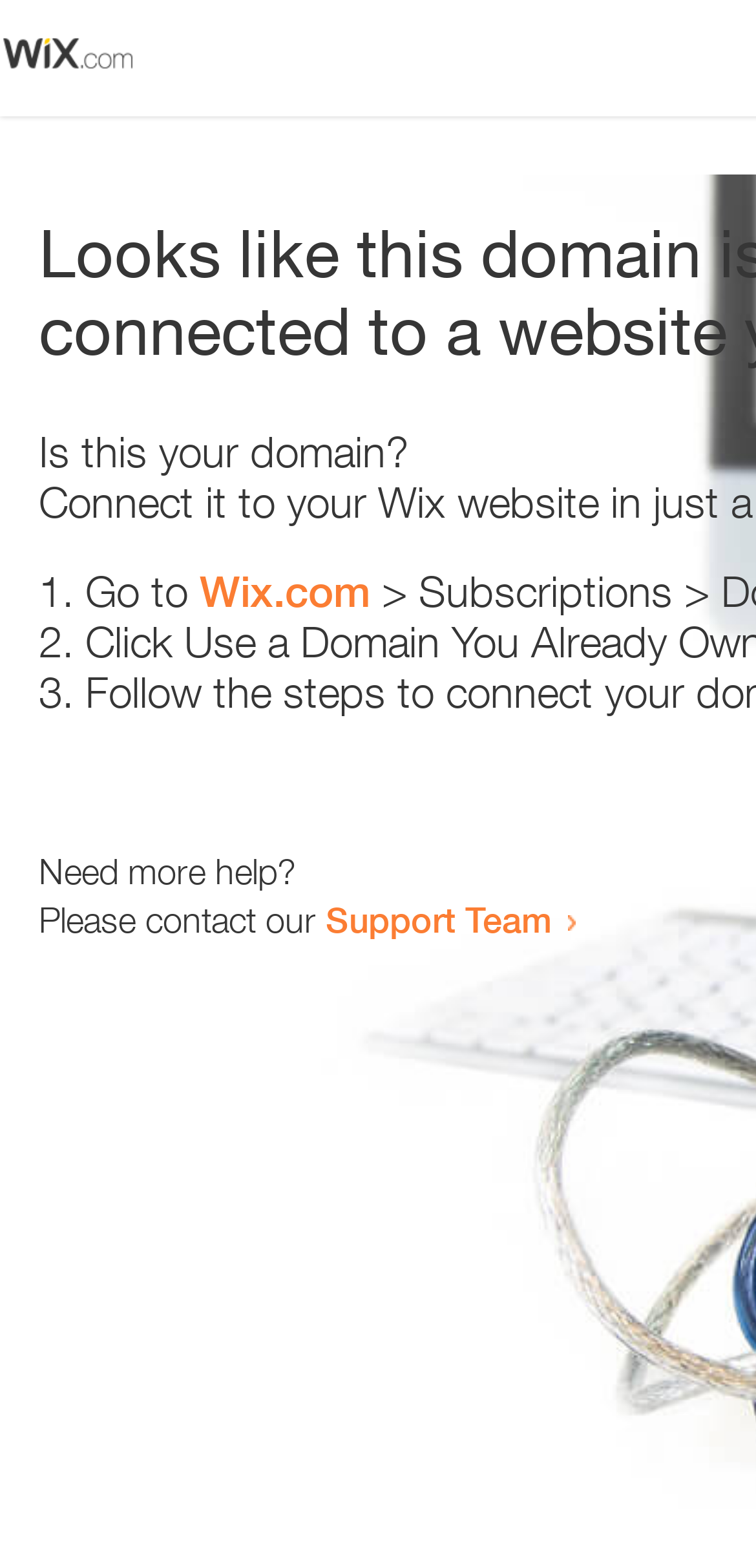Respond with a single word or phrase to the following question: What is the last text on the webpage?

Support Team